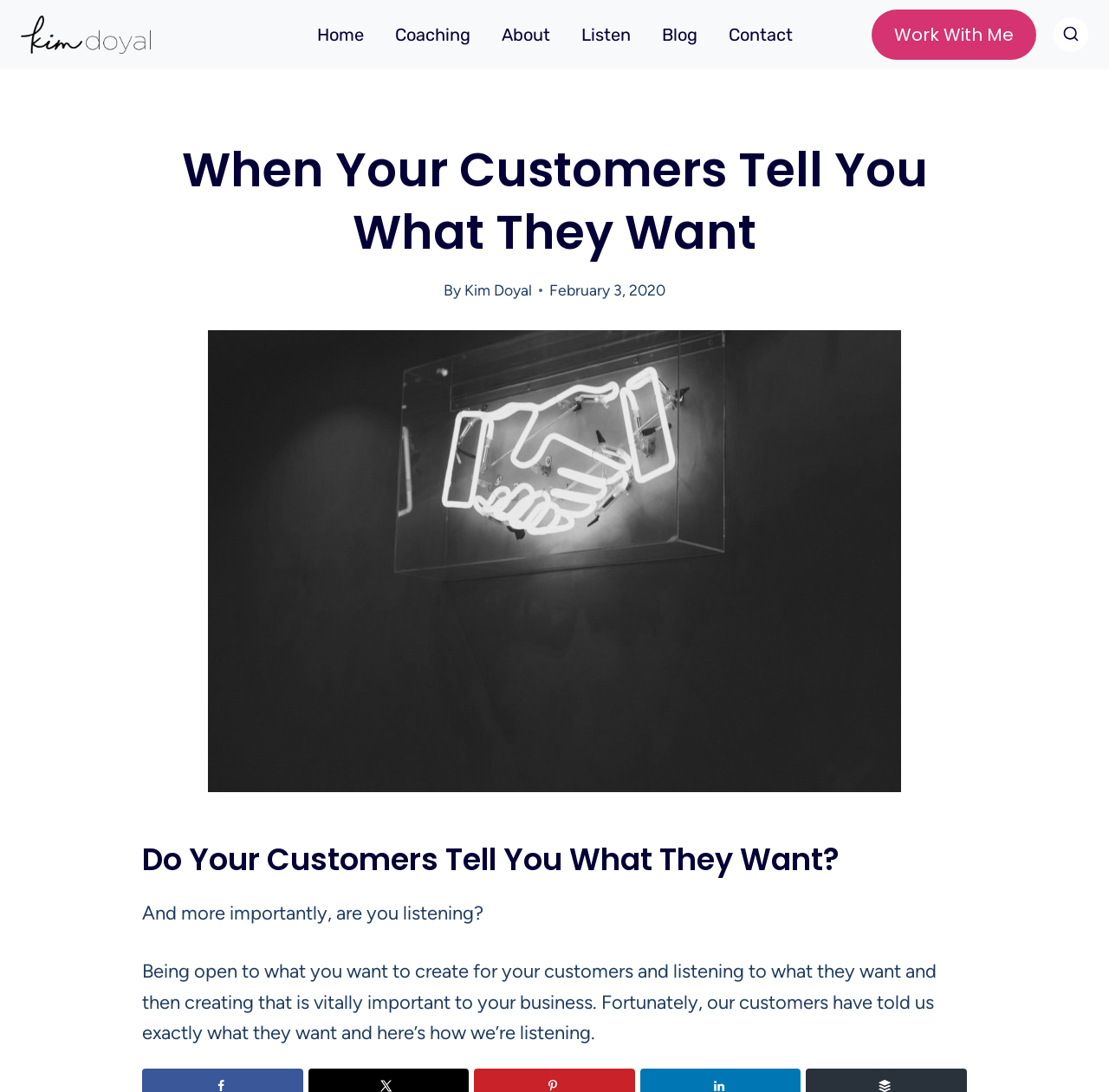What is the principal heading displayed on the webpage?

When Your Customers Tell You What They Want